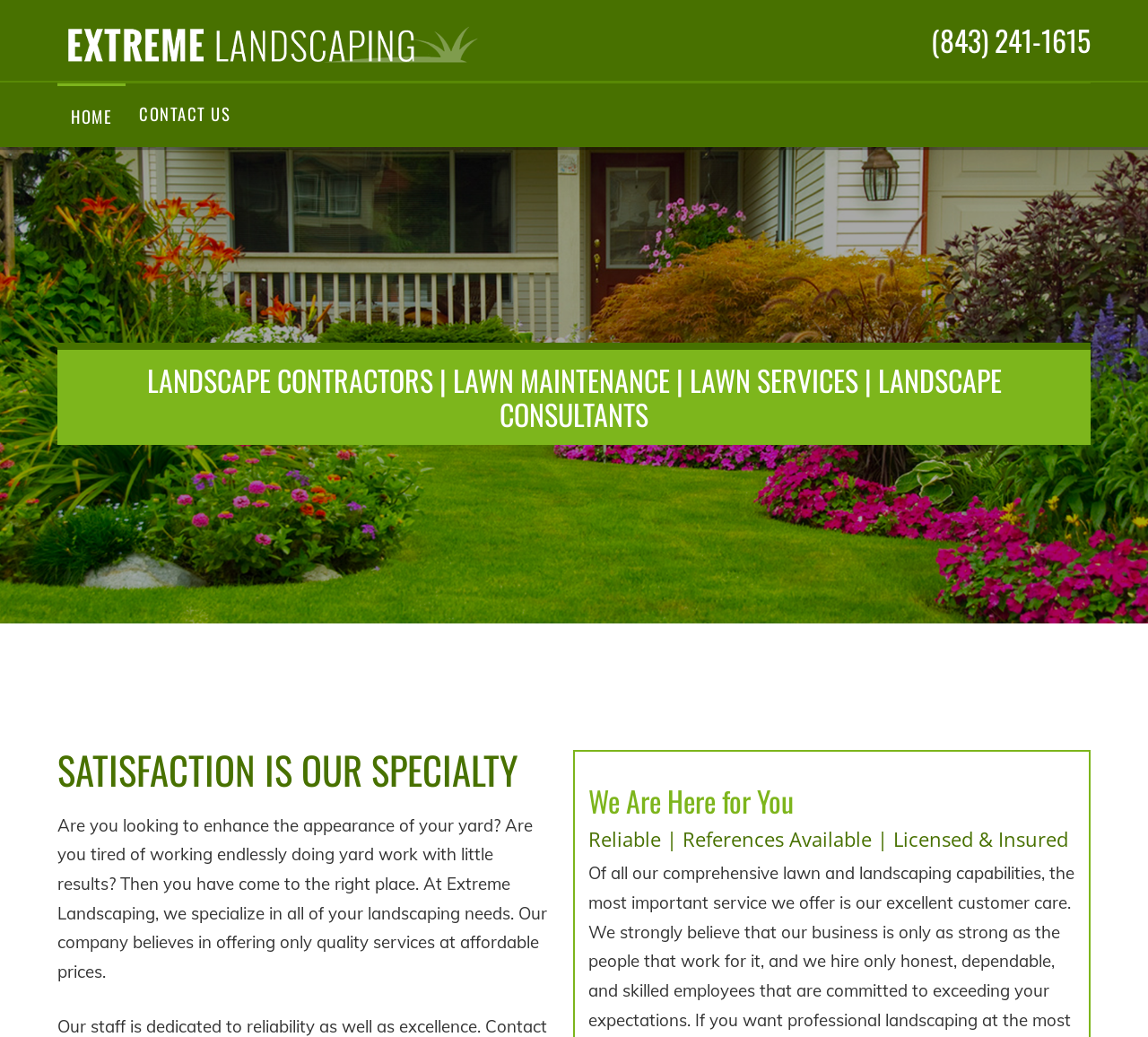Is the company licensed and insured?
We need a detailed and exhaustive answer to the question. Please elaborate.

I found the information about the company's licensing and insurance by looking at the bottom section of the webpage, where it is displayed in a heading element. The text states that the company is 'Licensed & Insured'.